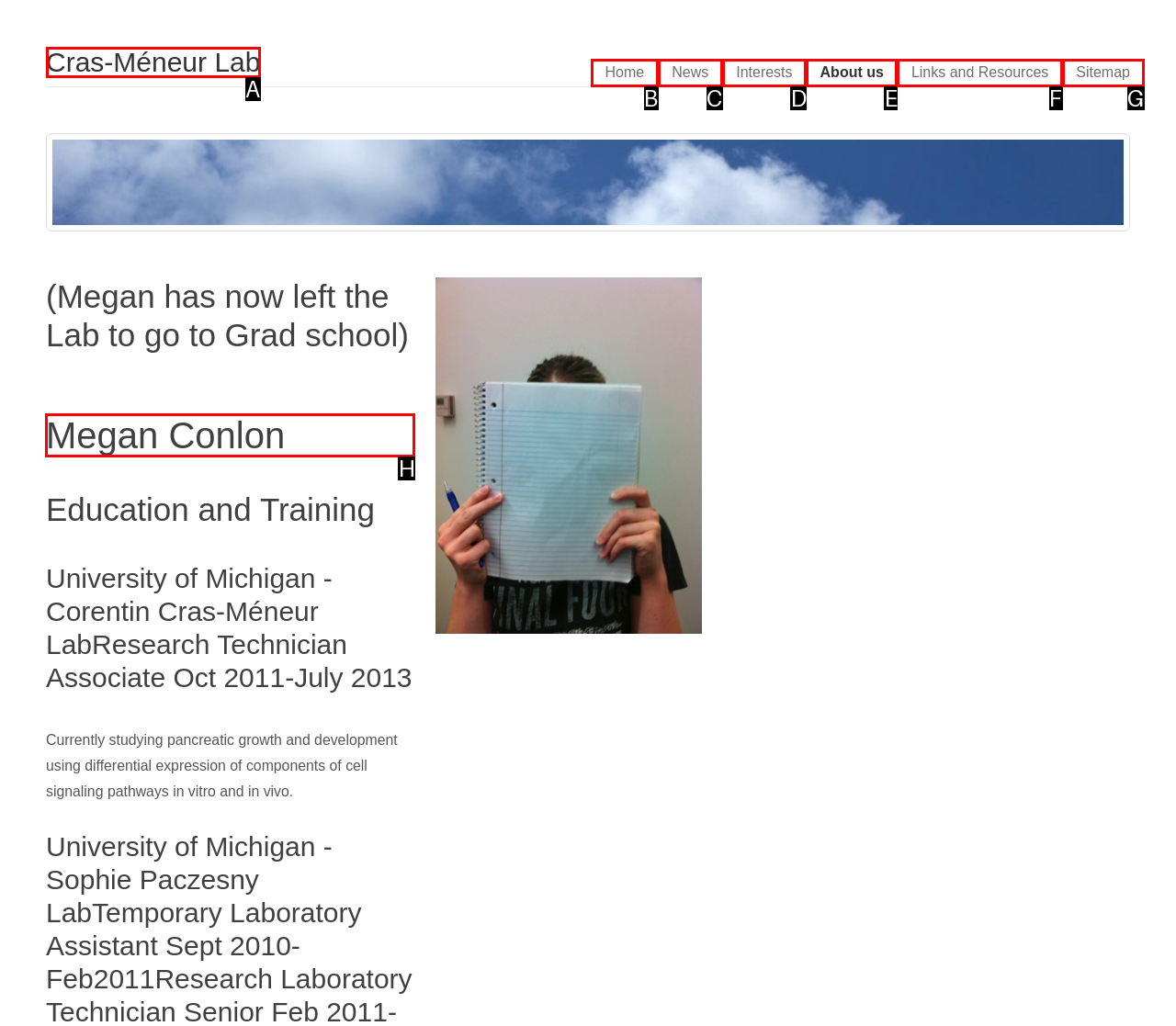Specify which element within the red bounding boxes should be clicked for this task: View Megan Conlon's profile Respond with the letter of the correct option.

H